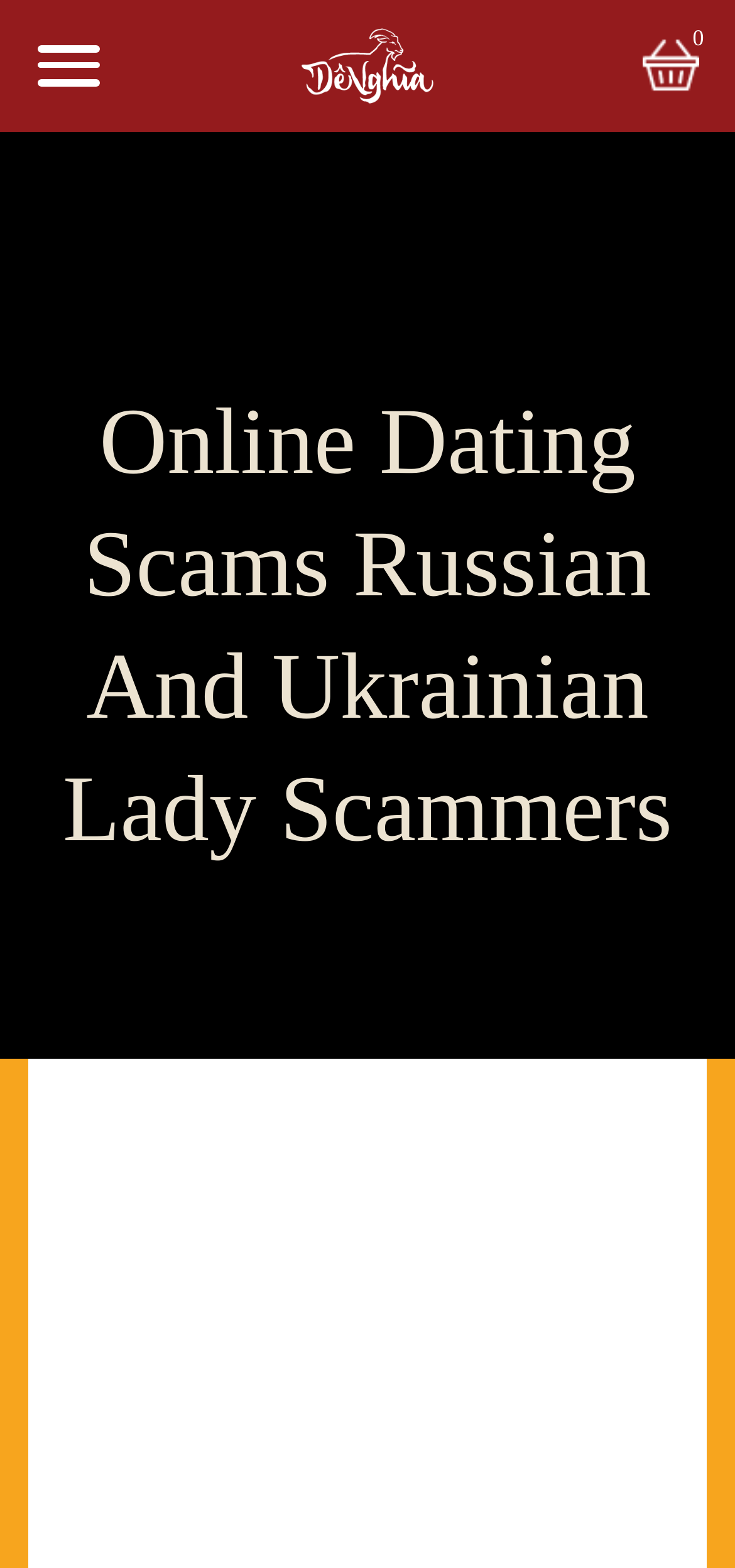Determine the bounding box coordinates of the region to click in order to accomplish the following instruction: "view câu chuyện dê nghĩa". Provide the coordinates as four float numbers between 0 and 1, specifically [left, top, right, bottom].

[0.05, 0.188, 0.95, 0.226]